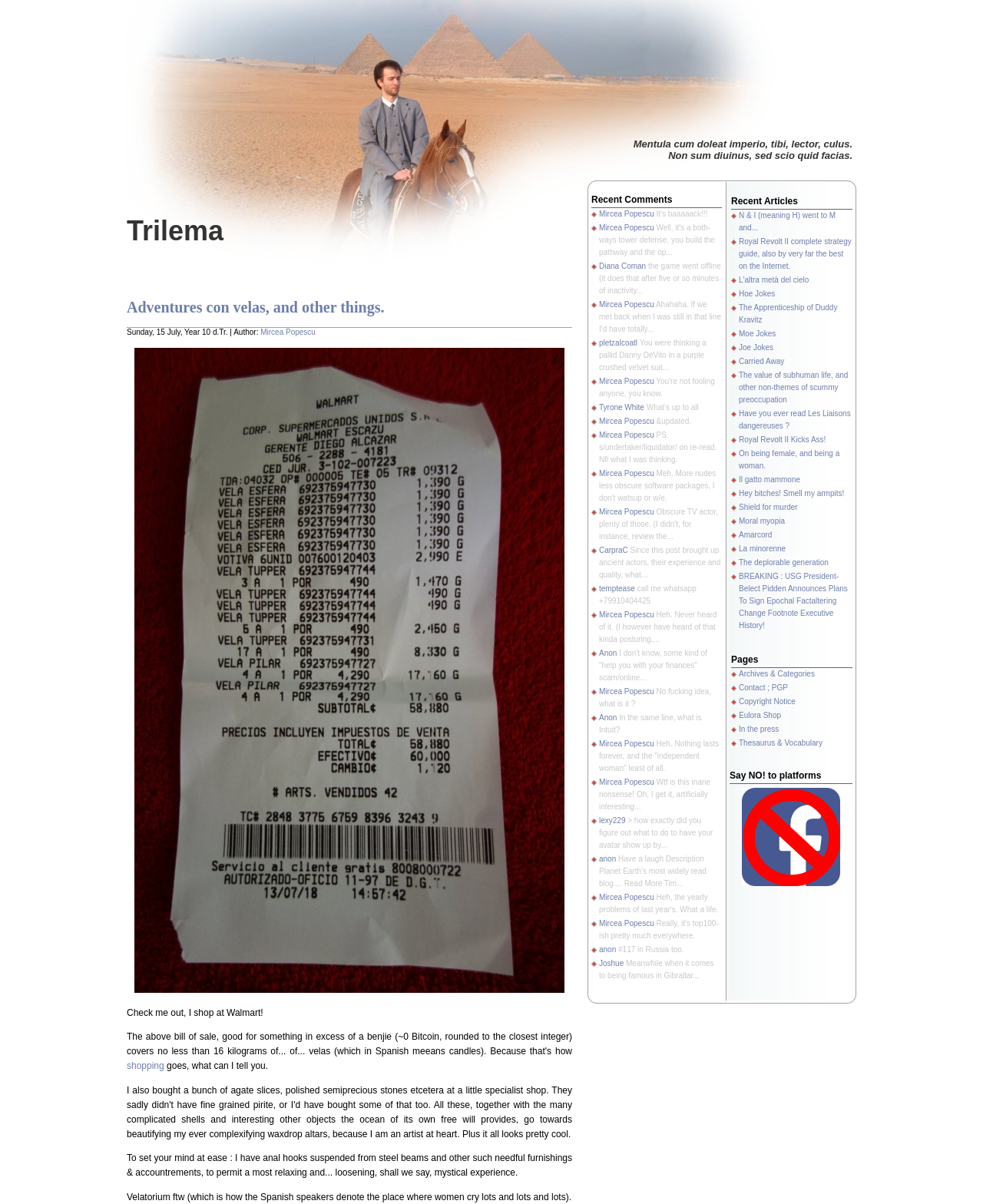Specify the bounding box coordinates of the region I need to click to perform the following instruction: "Click on the 'Contact ; PGP' link". The coordinates must be four float numbers in the range of 0 to 1, i.e., [left, top, right, bottom].

[0.752, 0.568, 0.802, 0.575]